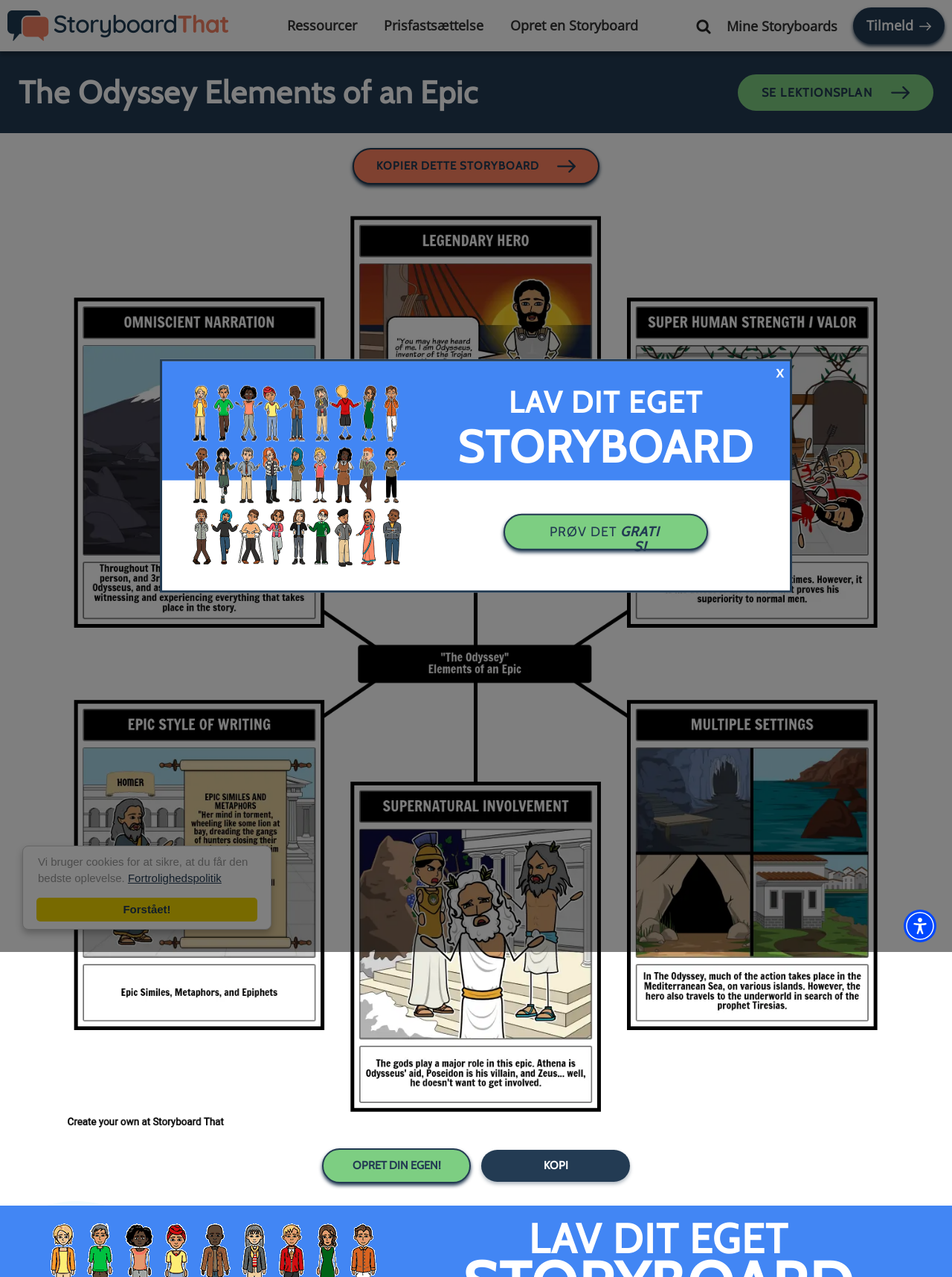Determine the bounding box coordinates of the clickable region to carry out the instruction: "Create a new storyboard".

[0.523, 0.006, 0.683, 0.033]